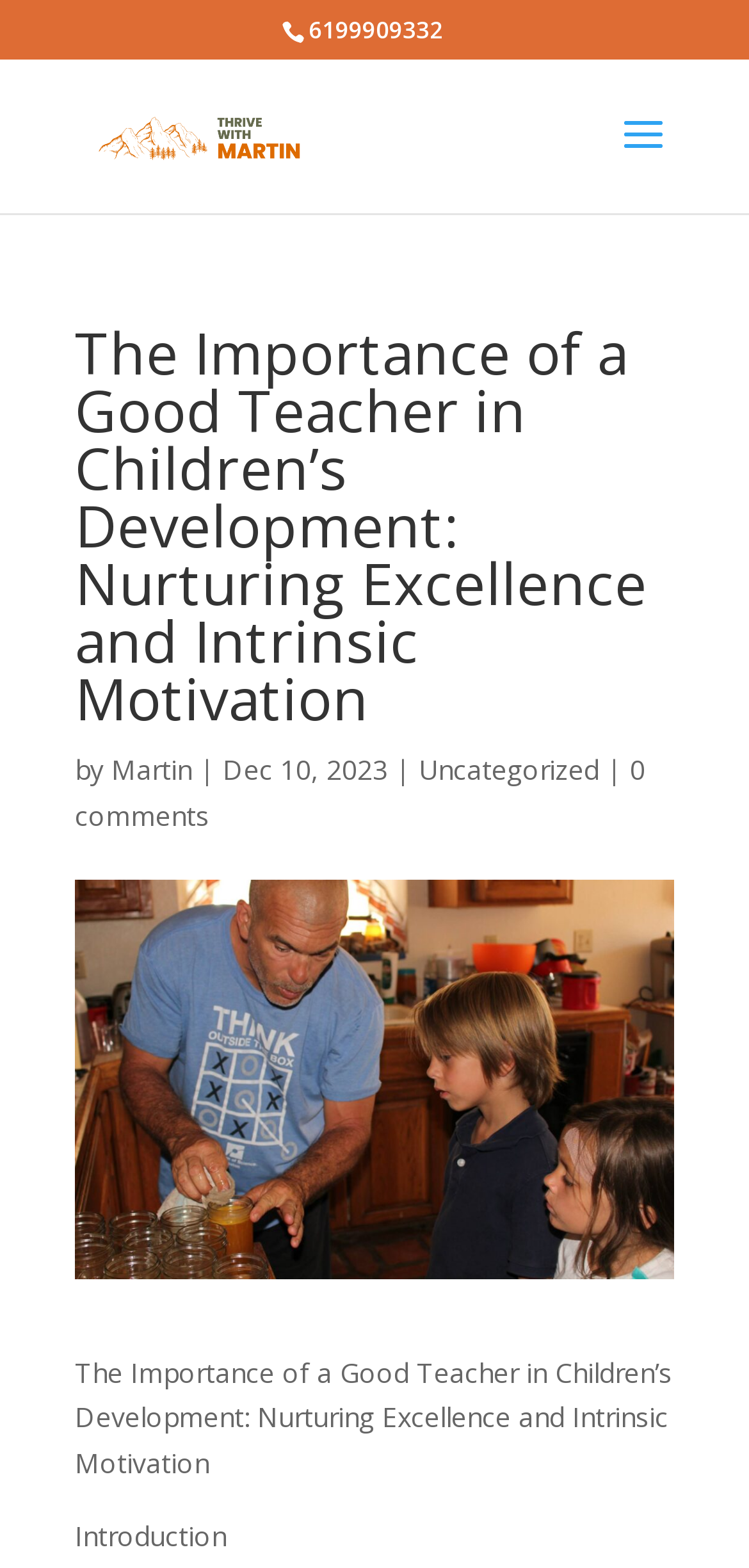Provide your answer in one word or a succinct phrase for the question: 
Who is the author of the article?

Martin